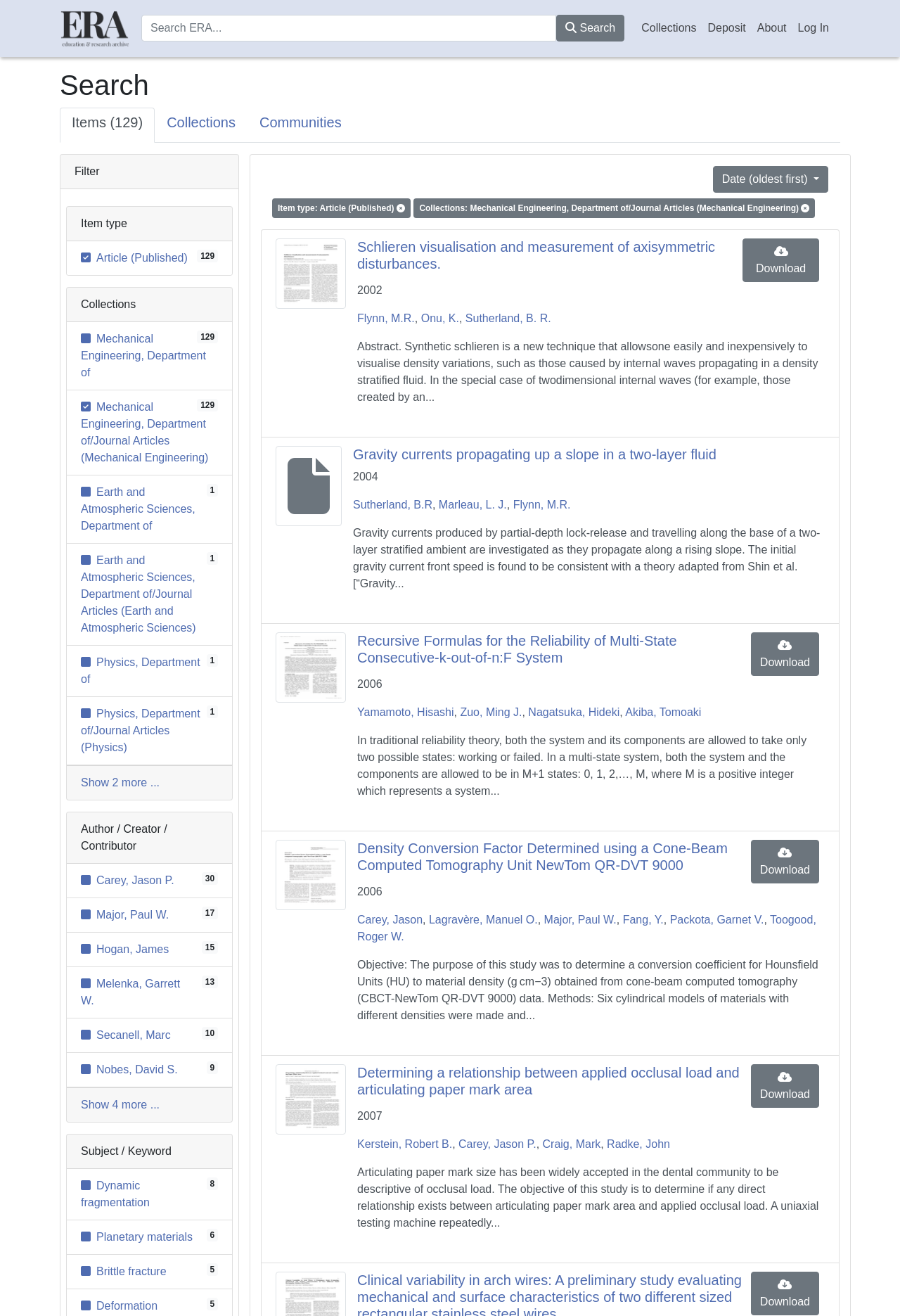Find the bounding box coordinates of the clickable area required to complete the following action: "Filter by Item type".

[0.083, 0.126, 0.111, 0.135]